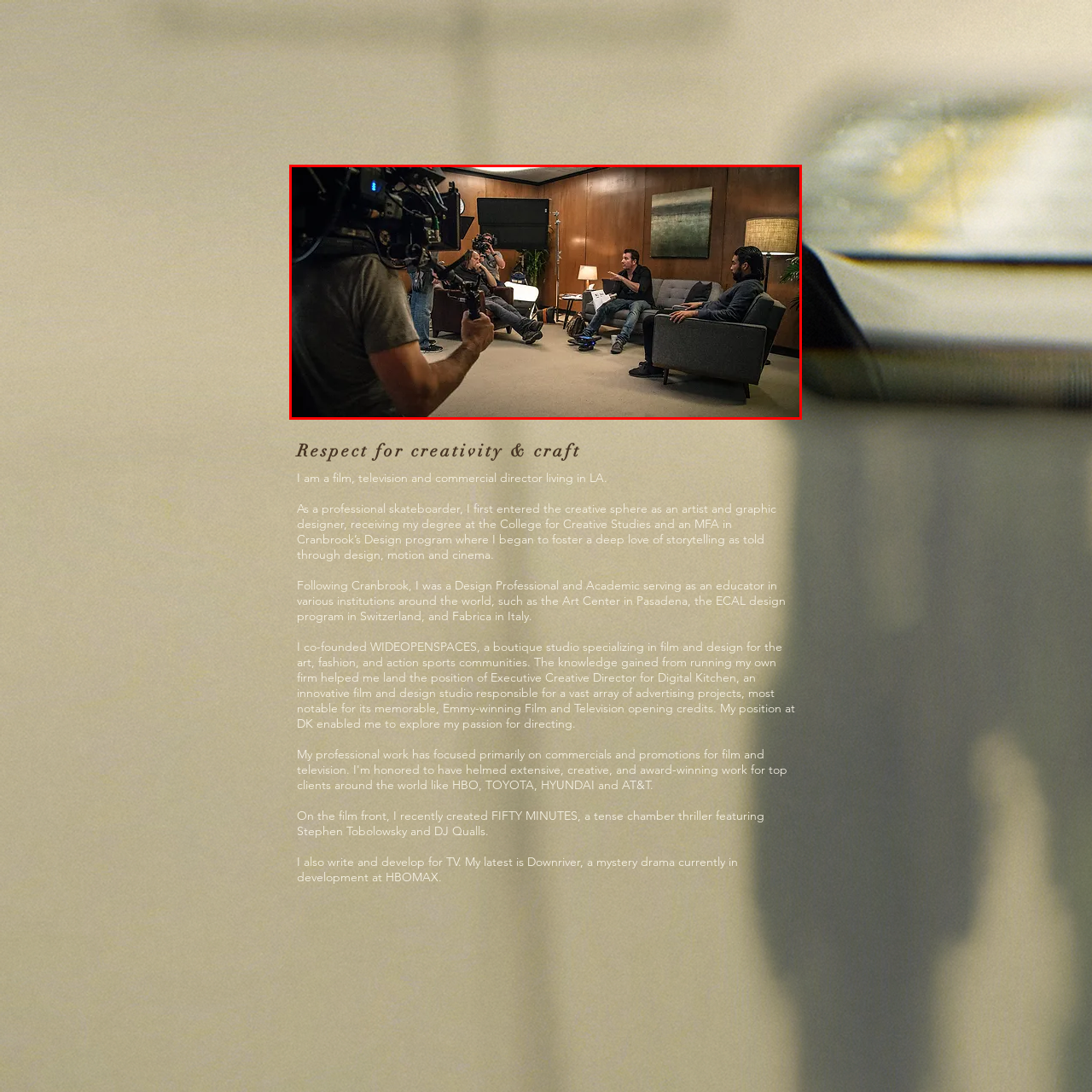Observe the image area highlighted by the pink border and answer the ensuing question in detail, using the visual cues: 
What is the director's name in the image?

The question asks about the director's name in the image. The caption explicitly states that Paul Schneider is the director of the film 'Fifty Minutes' and is visible in the frame, actively engaged in dialogue.